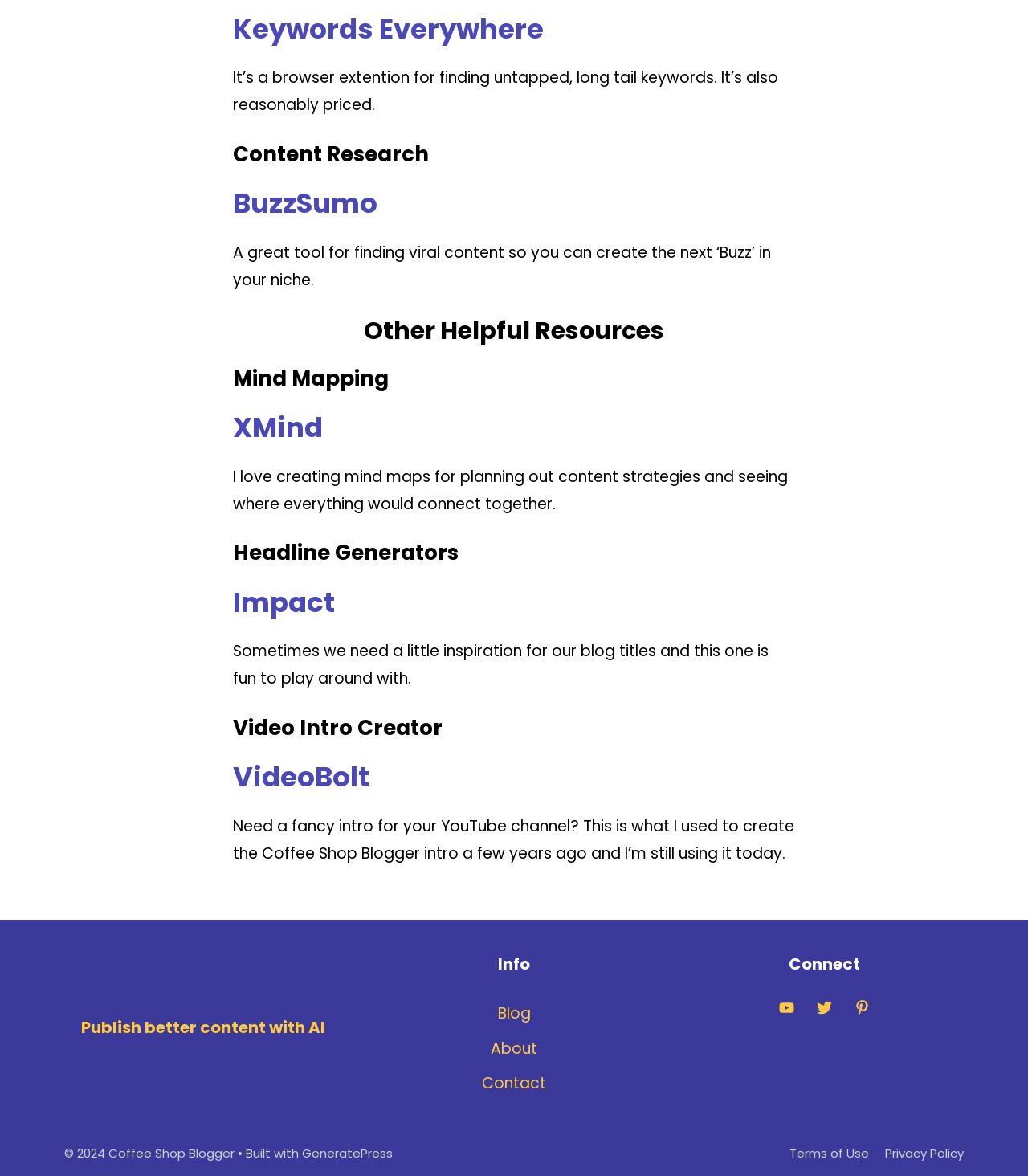What is the copyright year of this webpage?
Give a comprehensive and detailed explanation for the question.

The webpage footer contains a copyright notice with the year 2024, indicating that the webpage's content is copyrighted until that year.